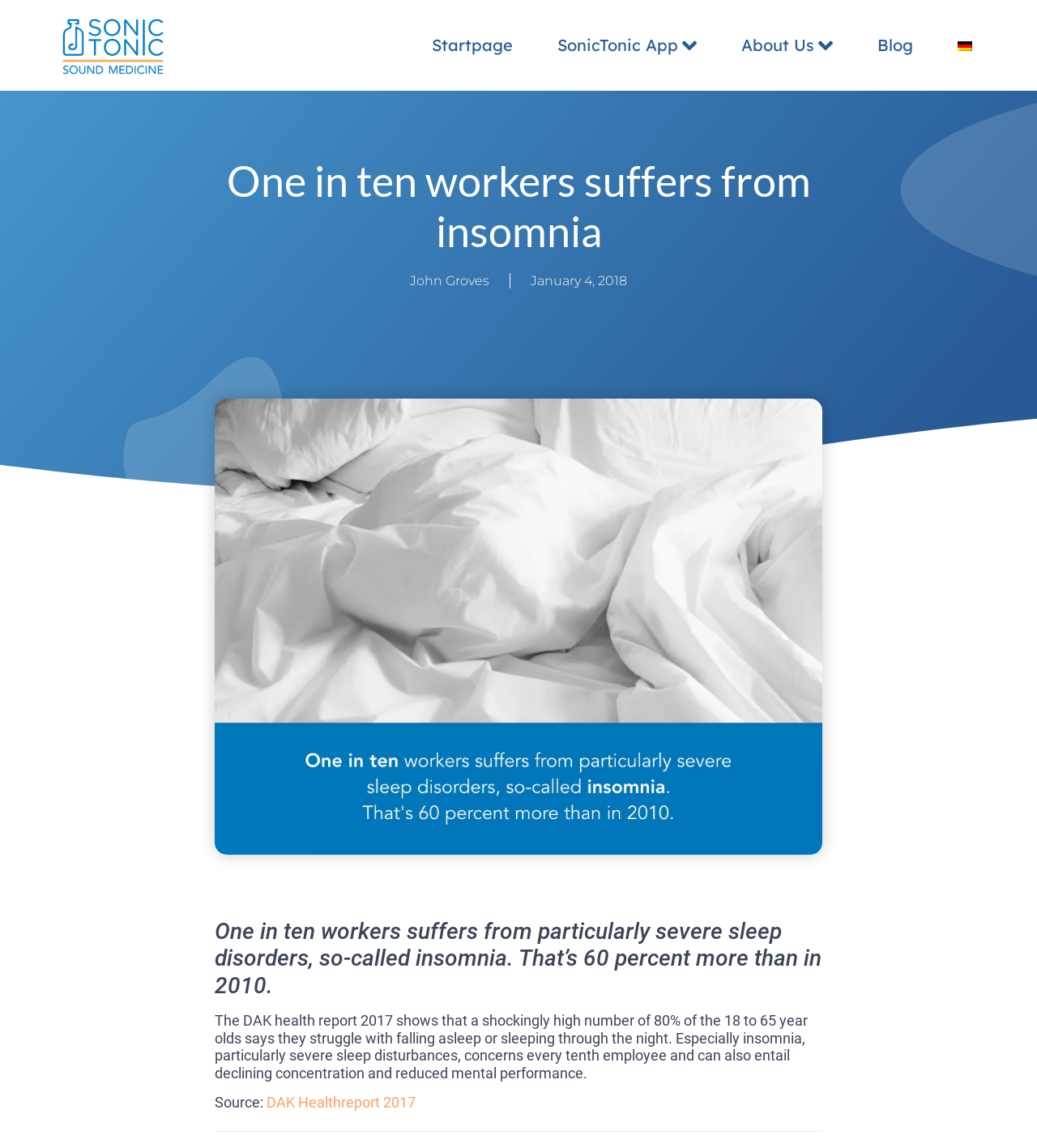Predict the bounding box coordinates of the area that should be clicked to accomplish the following instruction: "Read the About Us page". The bounding box coordinates should consist of four float numbers between 0 and 1, i.e., [left, top, right, bottom].

[0.715, 0.029, 0.785, 0.05]